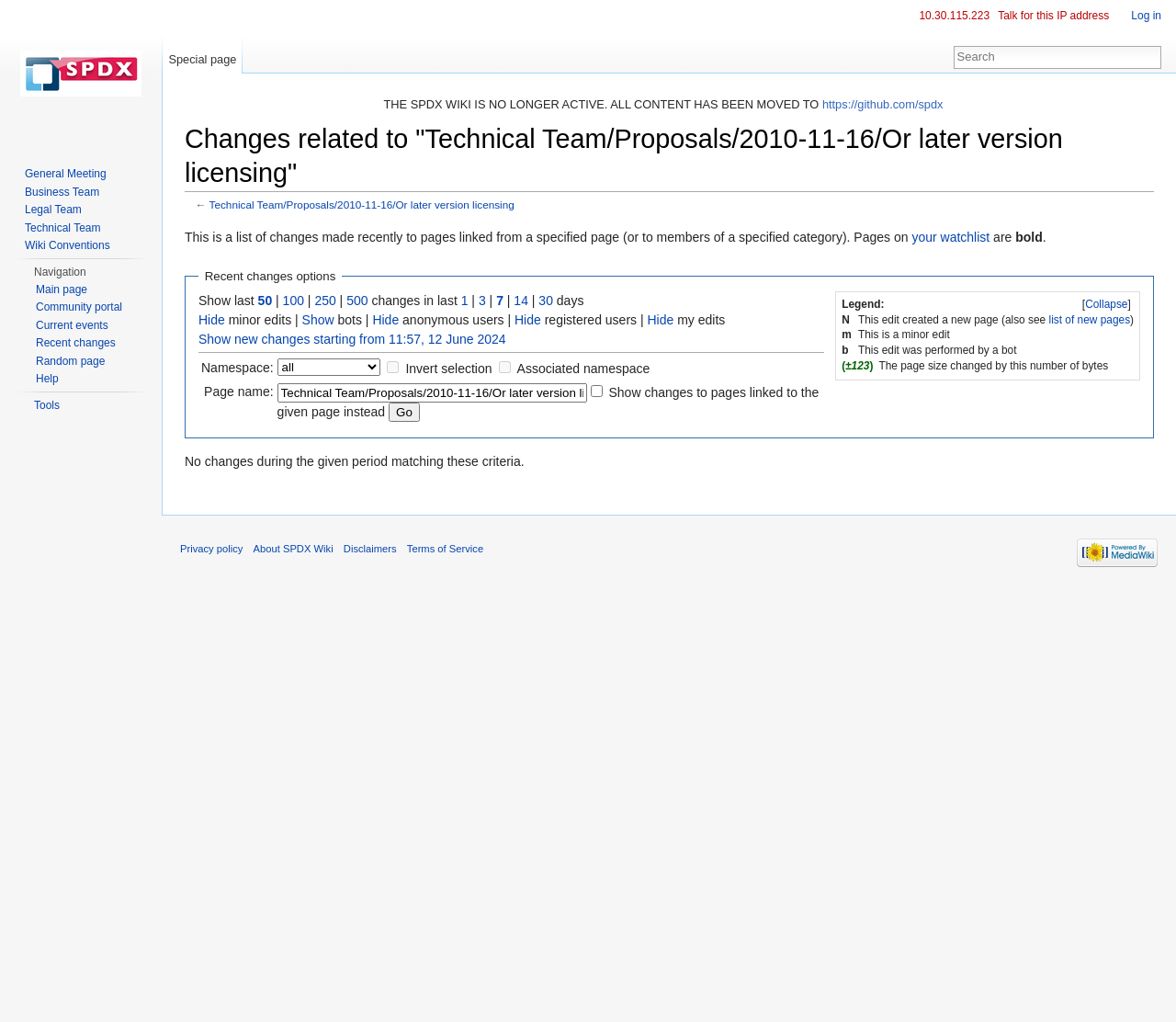Please pinpoint the bounding box coordinates for the region I should click to adhere to this instruction: "Collapse recent changes options".

[0.918, 0.291, 0.964, 0.304]